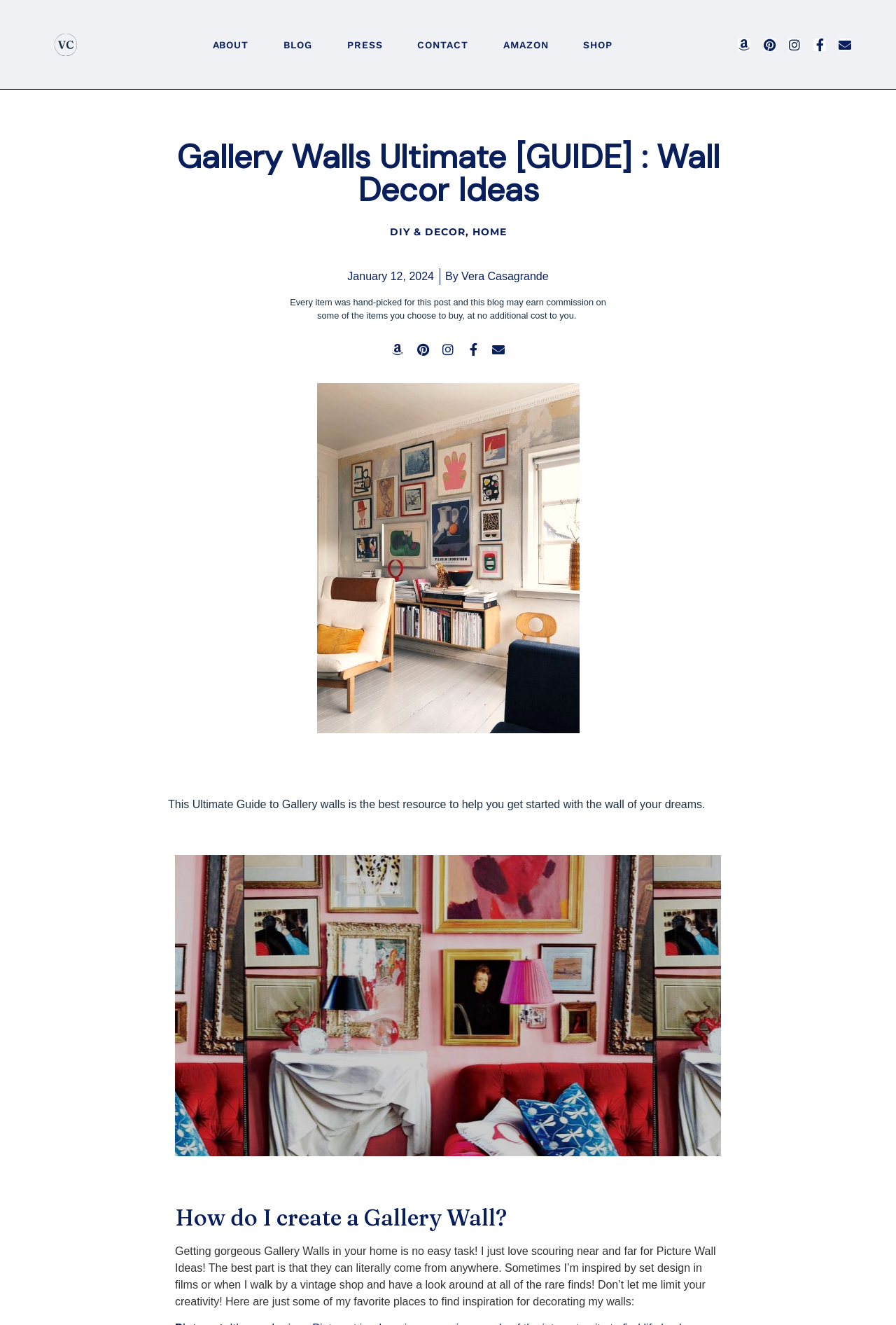Can you find the bounding box coordinates for the element that needs to be clicked to execute this instruction: "Click the ABOUT link"? The coordinates should be given as four float numbers between 0 and 1, i.e., [left, top, right, bottom].

[0.237, 0.03, 0.277, 0.037]